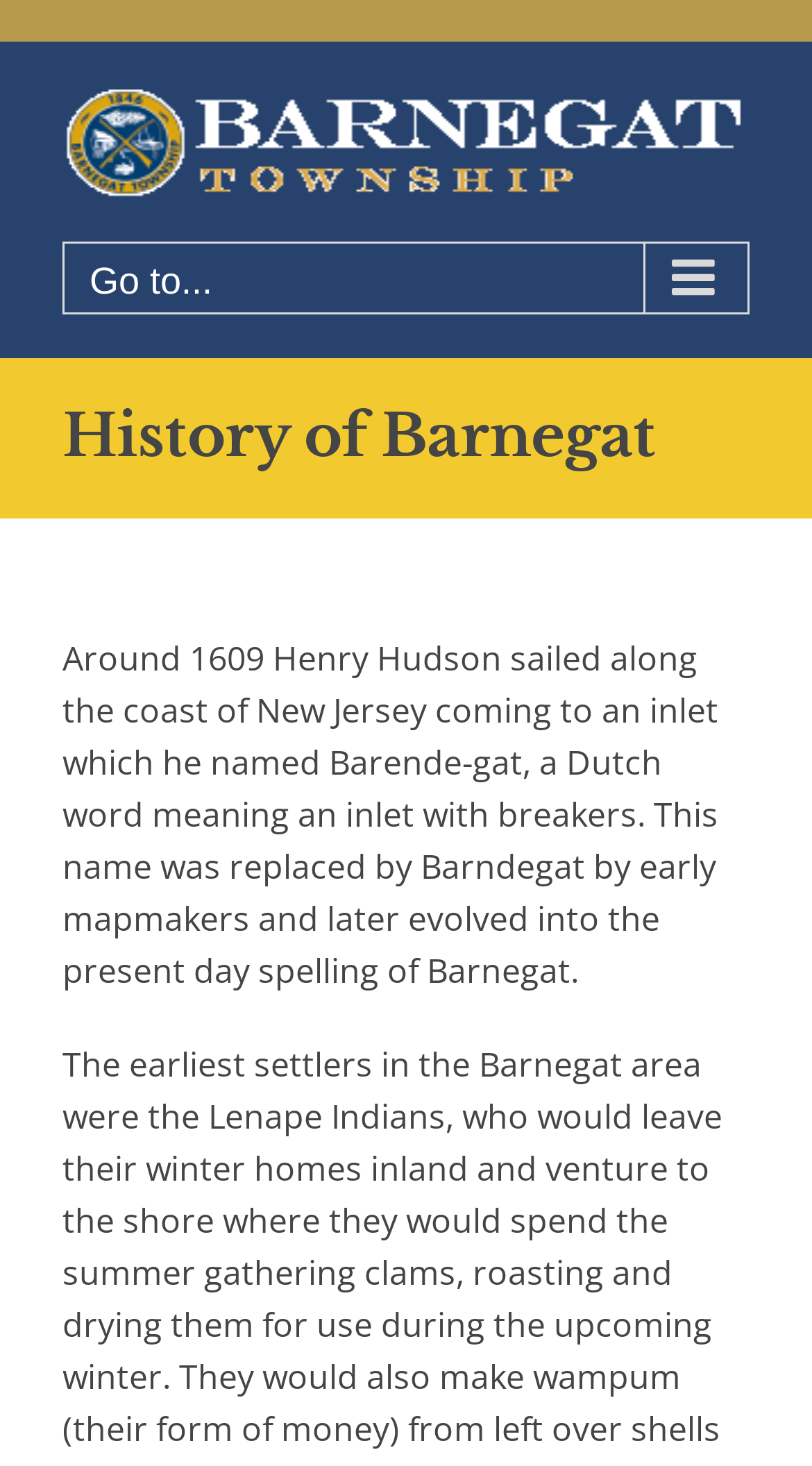From the element description Go to..., predict the bounding box coordinates of the UI element. The coordinates must be specified in the format (top-left x, top-left y, bottom-right x, bottom-right y) and should be within the 0 to 1 range.

[0.077, 0.165, 0.923, 0.214]